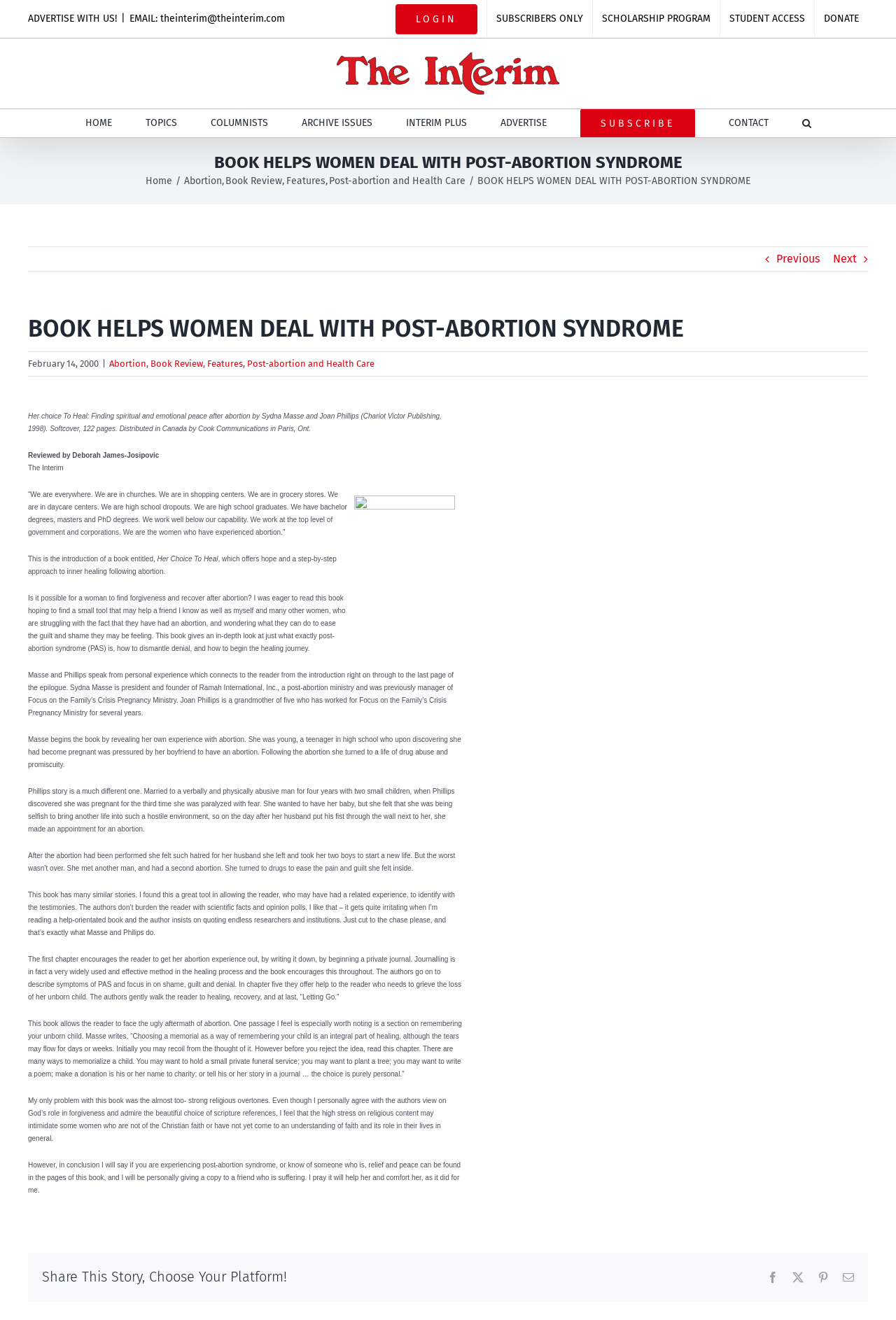Locate the bounding box coordinates of the clickable region necessary to complete the following instruction: "Click the 'CONTACT' link". Provide the coordinates in the format of four float numbers between 0 and 1, i.e., [left, top, right, bottom].

[0.813, 0.083, 0.857, 0.104]